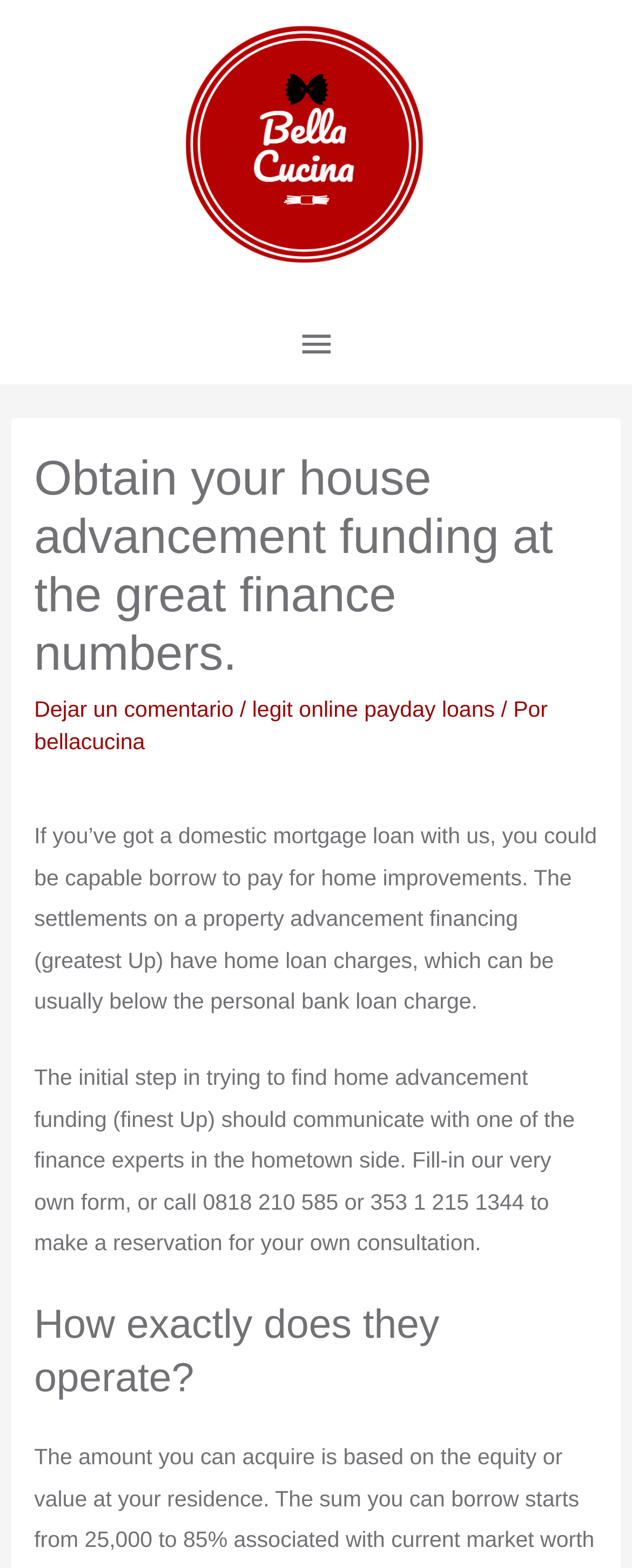Identify the bounding box of the HTML element described as: "Menú principal".

[0.441, 0.195, 0.559, 0.245]